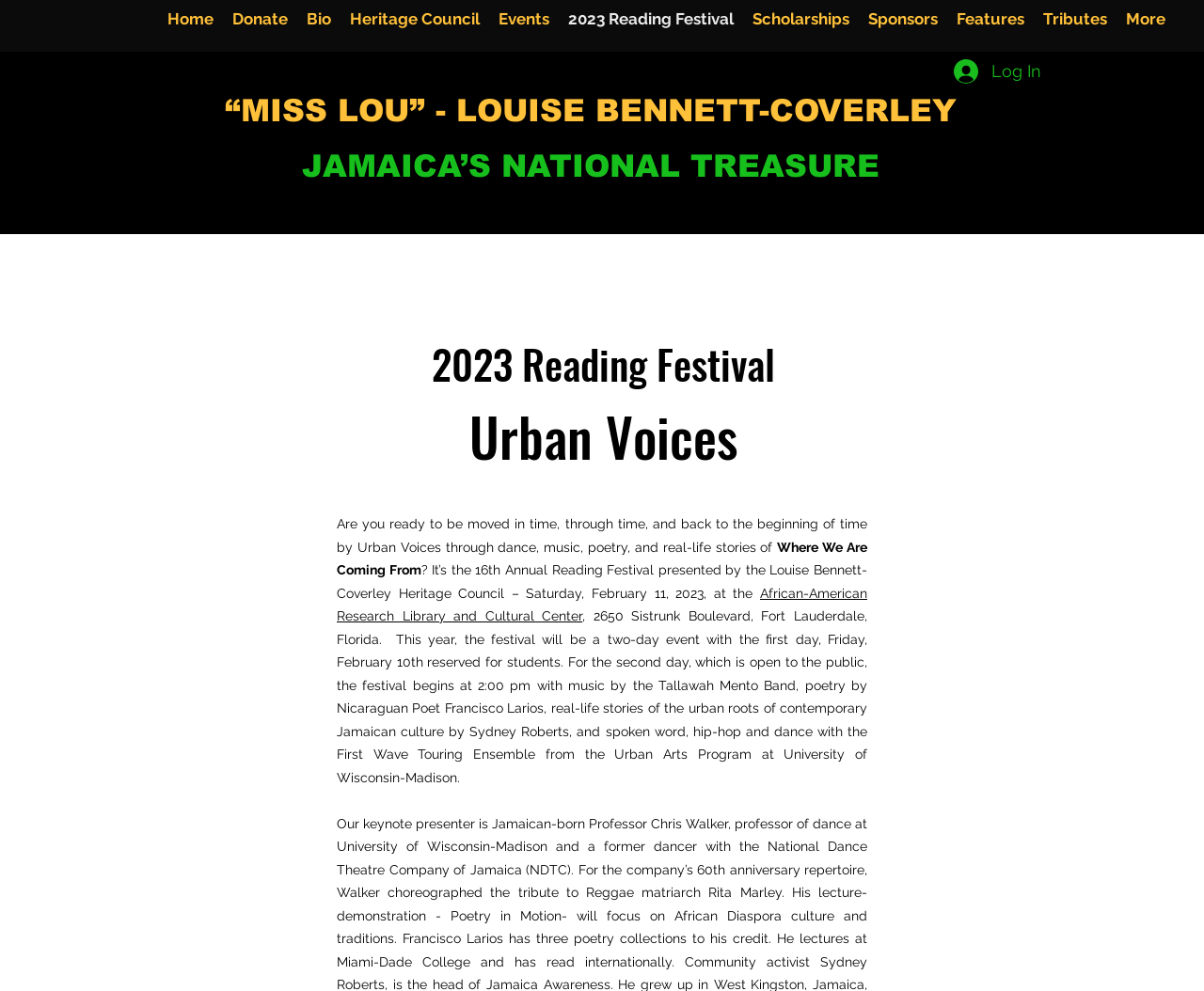Locate the bounding box coordinates of the clickable element to fulfill the following instruction: "Explore the Heritage Council". Provide the coordinates as four float numbers between 0 and 1 in the format [left, top, right, bottom].

[0.283, 0.005, 0.406, 0.033]